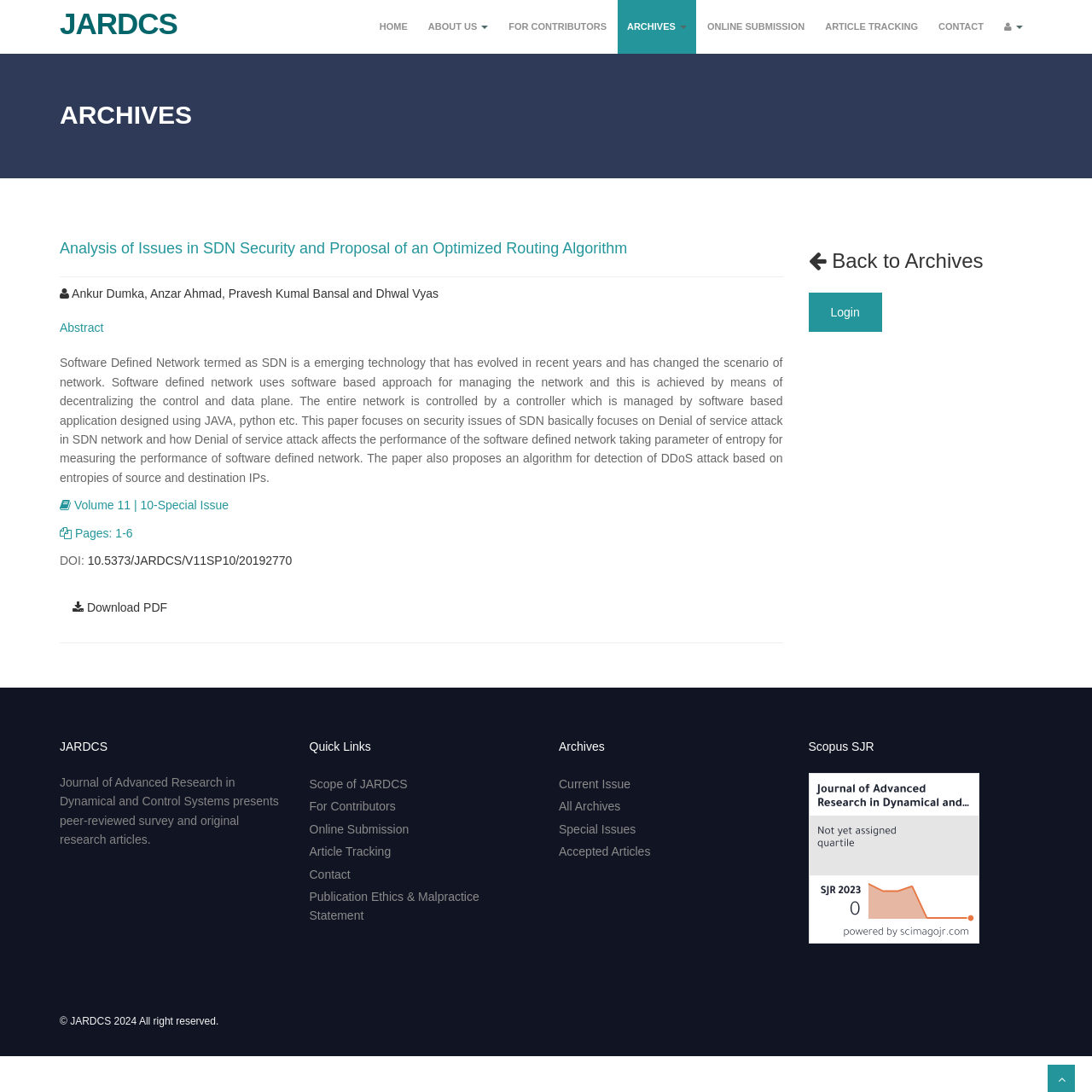Please locate the bounding box coordinates of the element's region that needs to be clicked to follow the instruction: "Login to the system". The bounding box coordinates should be provided as four float numbers between 0 and 1, i.e., [left, top, right, bottom].

[0.74, 0.268, 0.808, 0.304]